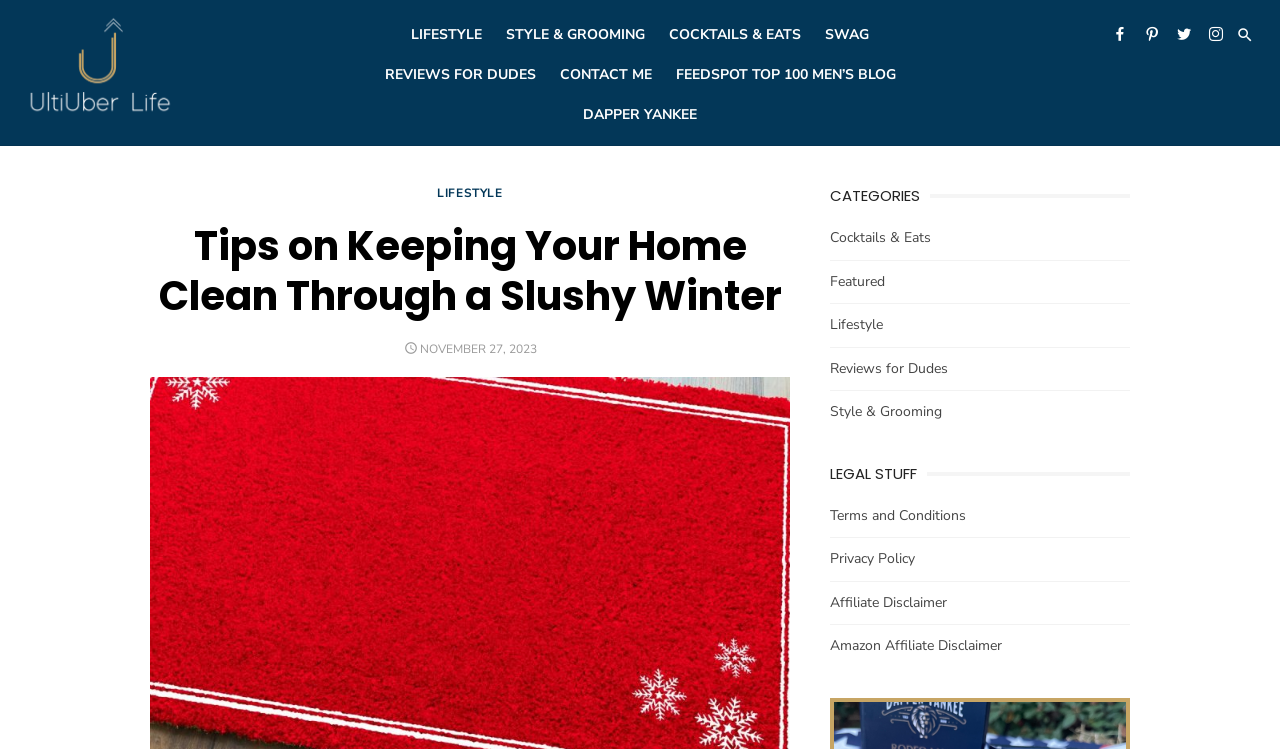Please determine the bounding box coordinates of the section I need to click to accomplish this instruction: "Visit the 'UltiUber Life' homepage".

[0.016, 0.013, 0.141, 0.156]